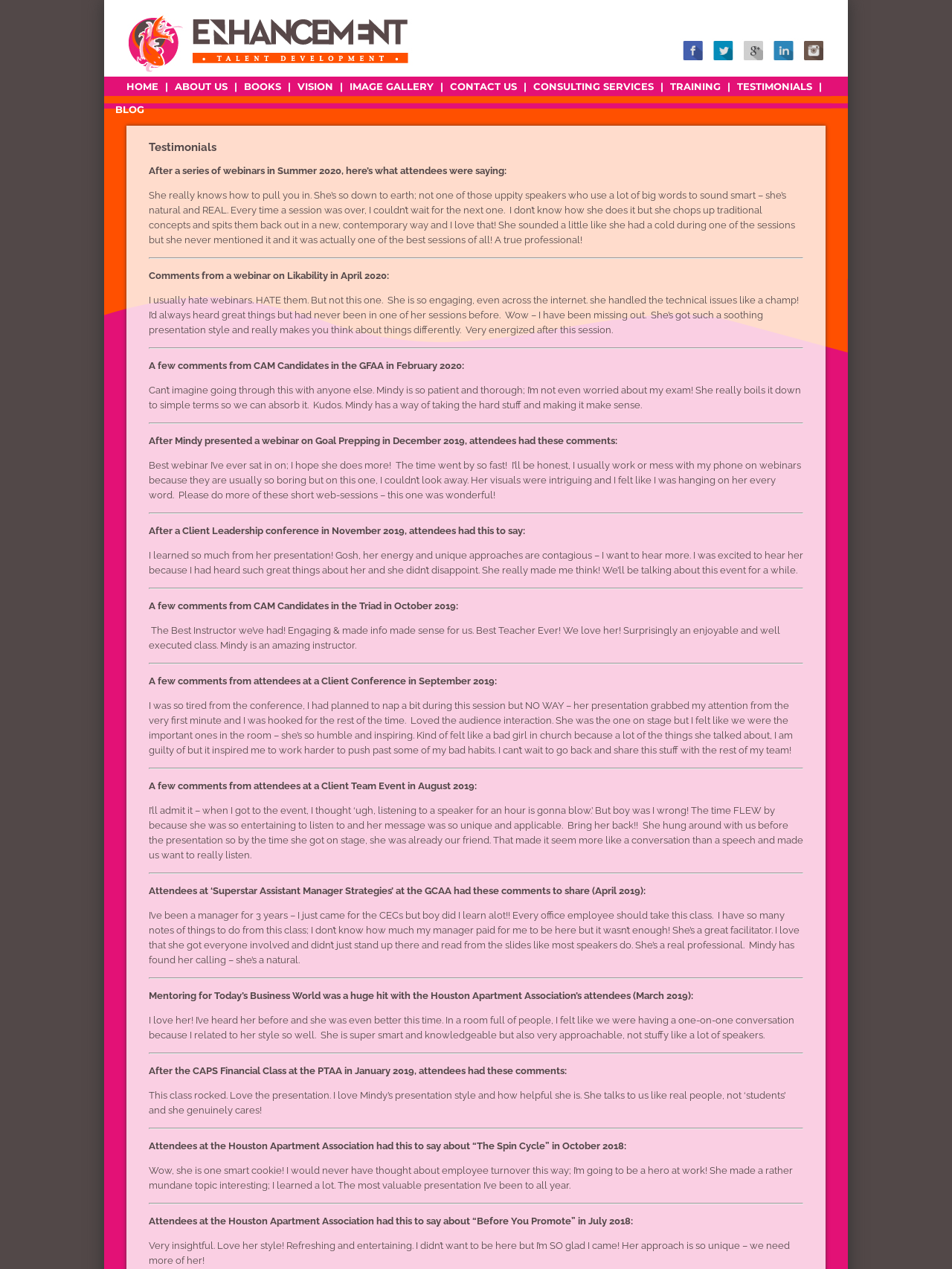Identify the bounding box coordinates of the section to be clicked to complete the task described by the following instruction: "View ABOUT US". The coordinates should be four float numbers between 0 and 1, formatted as [left, top, right, bottom].

[0.18, 0.06, 0.243, 0.076]